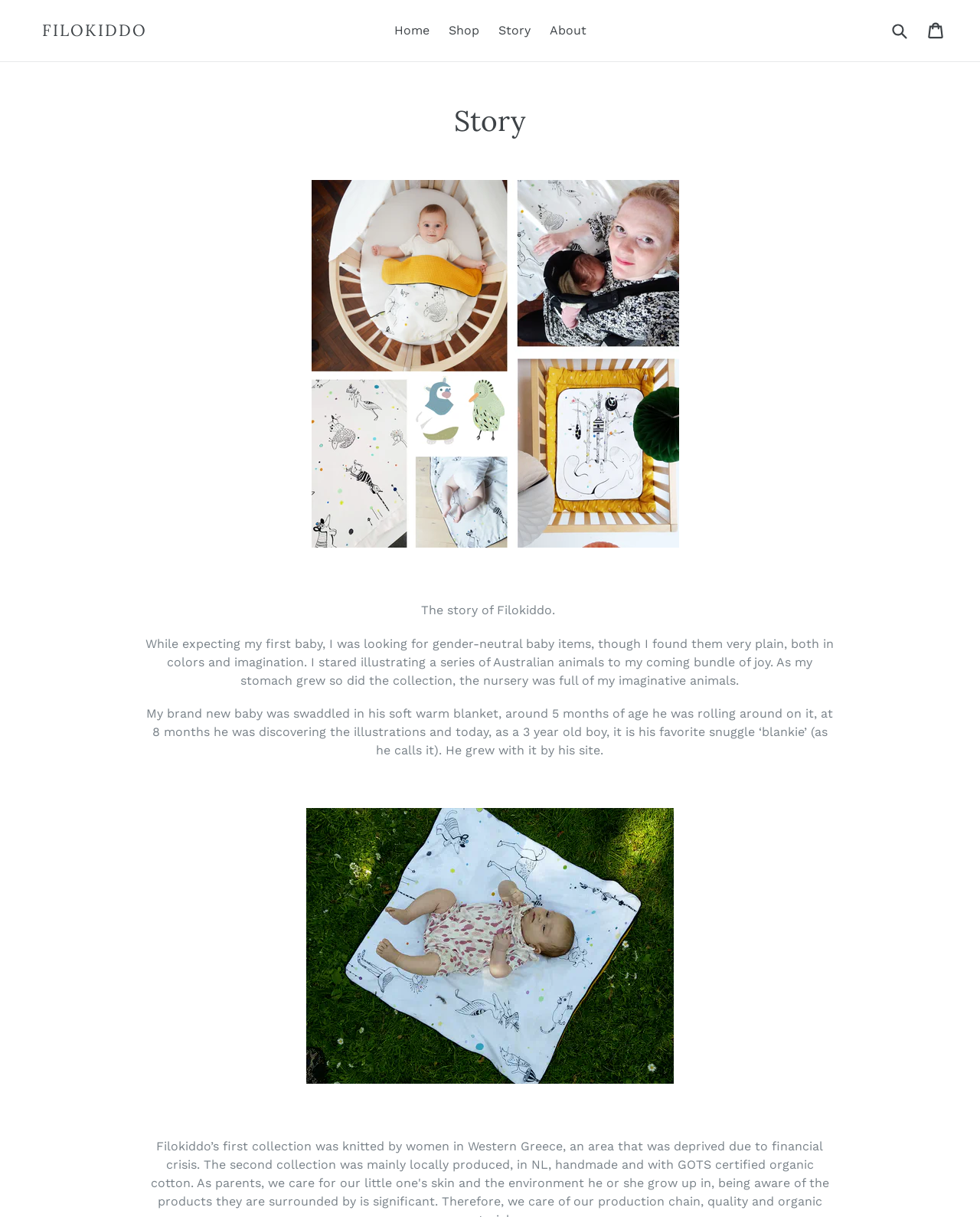What is the position of the search box on the webpage?
Please provide a single word or phrase based on the screenshot.

Top-right corner